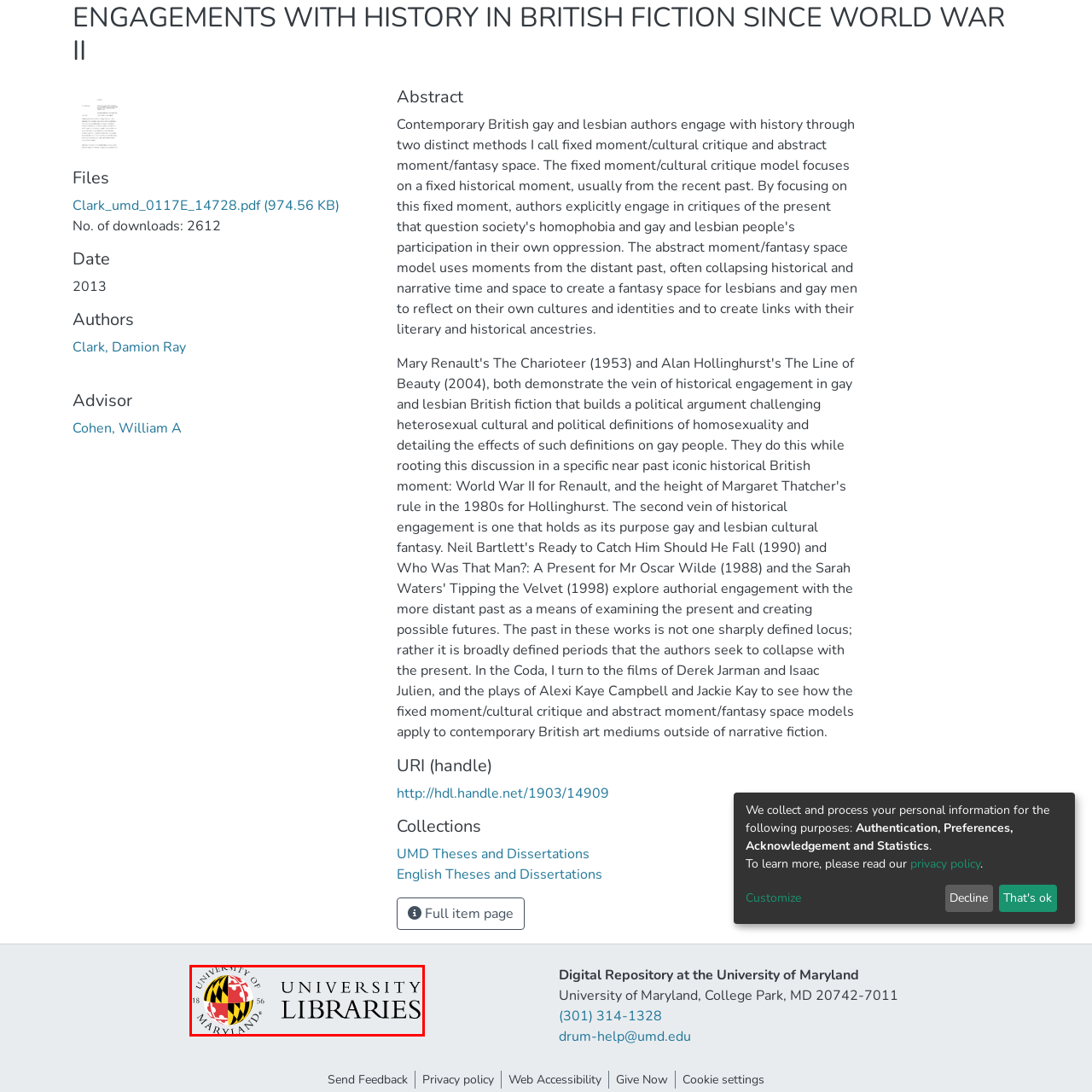Describe in detail the visual elements within the red-lined box.

The image features the logo of the University of Maryland Libraries, prominently displayed with the university's seal. The seal includes the year "1856," representing the founding year of the university, alongside a distinctive design showcasing Maryland's state colors and patterns. Accompanying the seal is the text "UNIVERSITY LIBRARIES" in bold, capital letters, emphasizing the institution's commitment to providing extensive resources and support for research and education. This visual element serves as a key identifier for the university's library system, which is integral to the academic community at the University of Maryland.